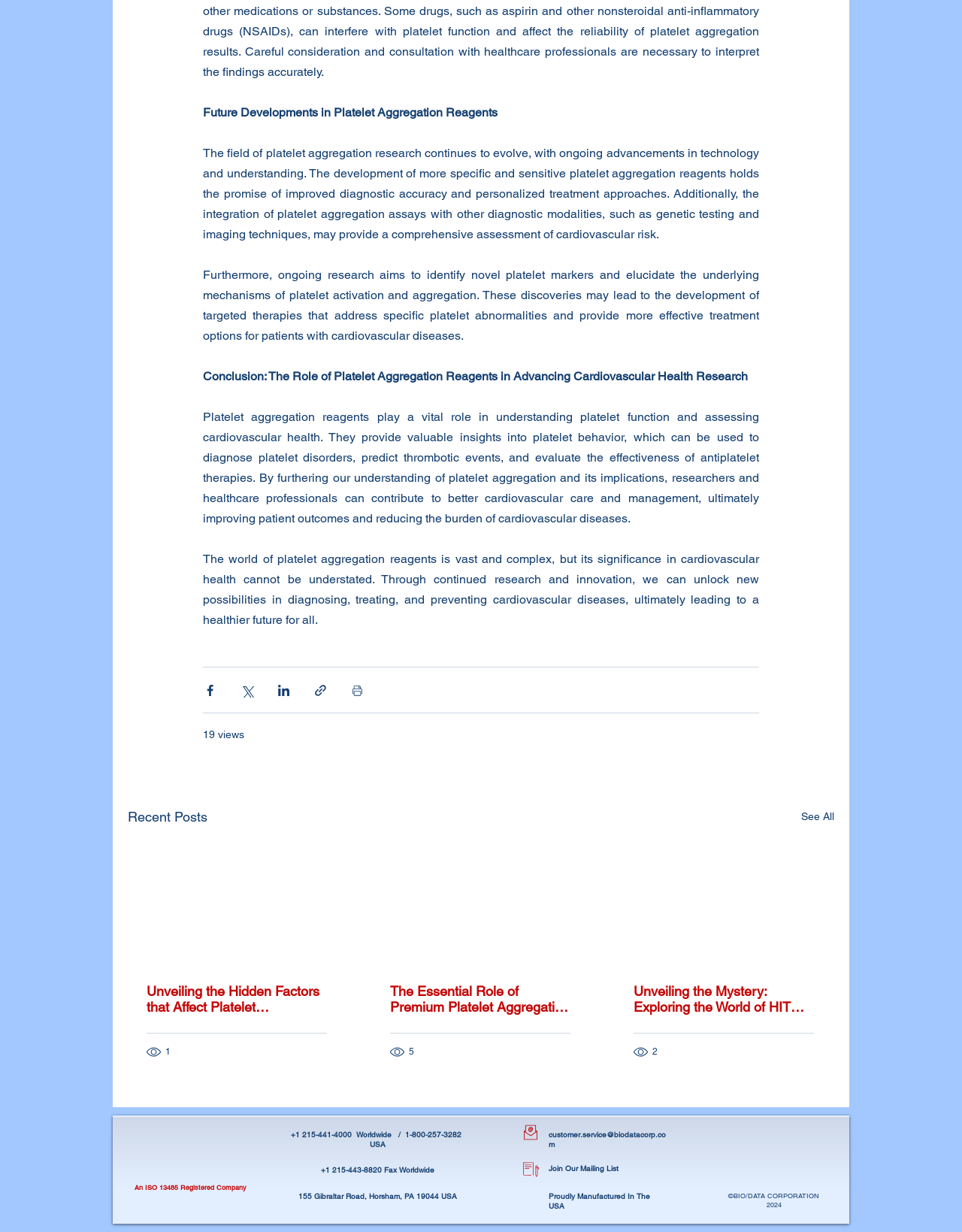Please provide a comprehensive response to the question below by analyzing the image: 
How many views does the article 'Unveiling the Hidden Factors that Affect Platelet Aggregation' have?

The webpage shows an article with the title 'Unveiling the Hidden Factors that Affect Platelet Aggregation' and a generic element with the text '1 view' next to it, indicating that the article has been viewed once.